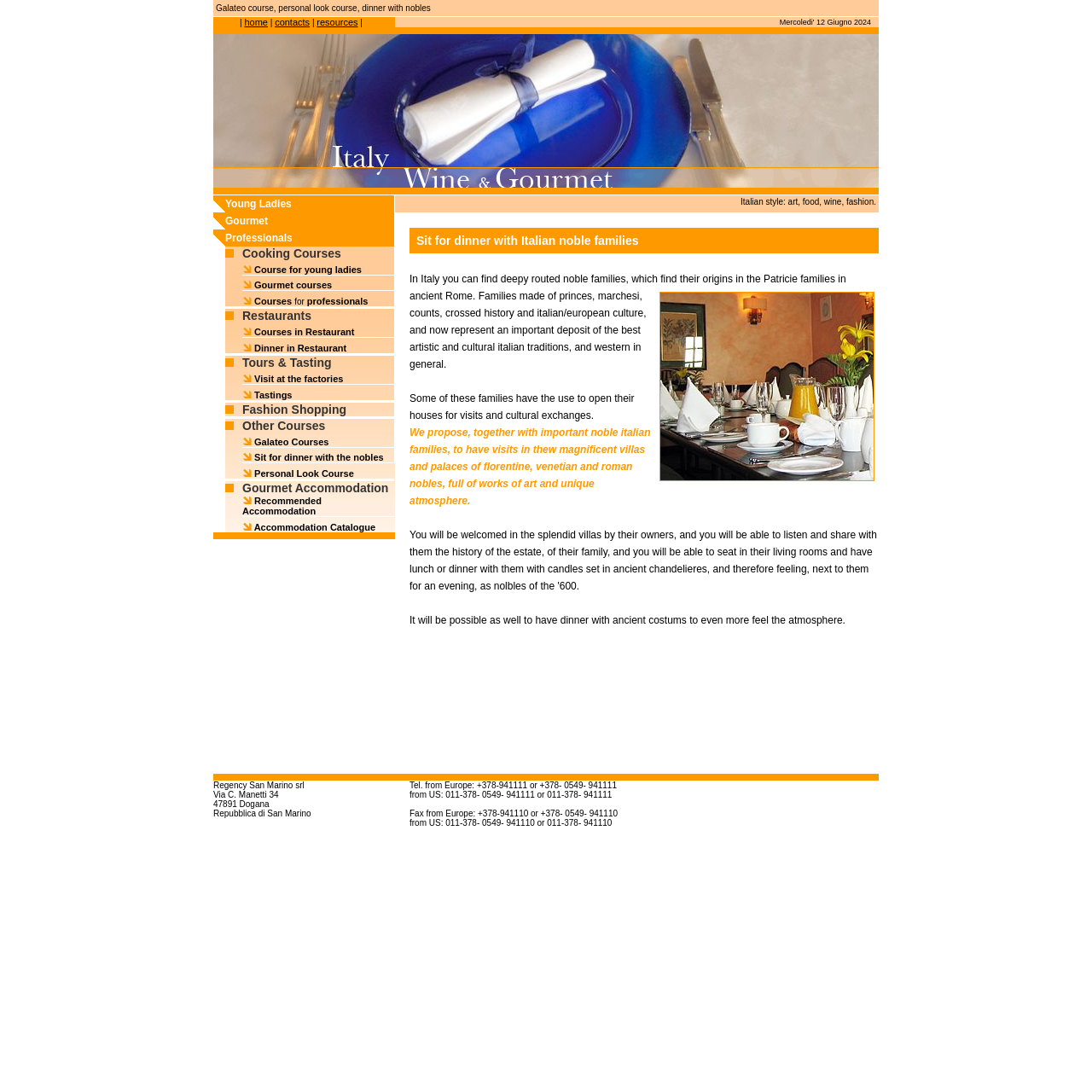What is the purpose of the dinner with Italian noble families?
Please use the image to deliver a detailed and complete answer.

The purpose of the dinner with Italian noble families can be determined by reading the text on the webpage, which mentions 'cultural exchanges' and 'learning' as the purpose of the dinner, indicating that it is an opportunity for cultural exchange and learning.